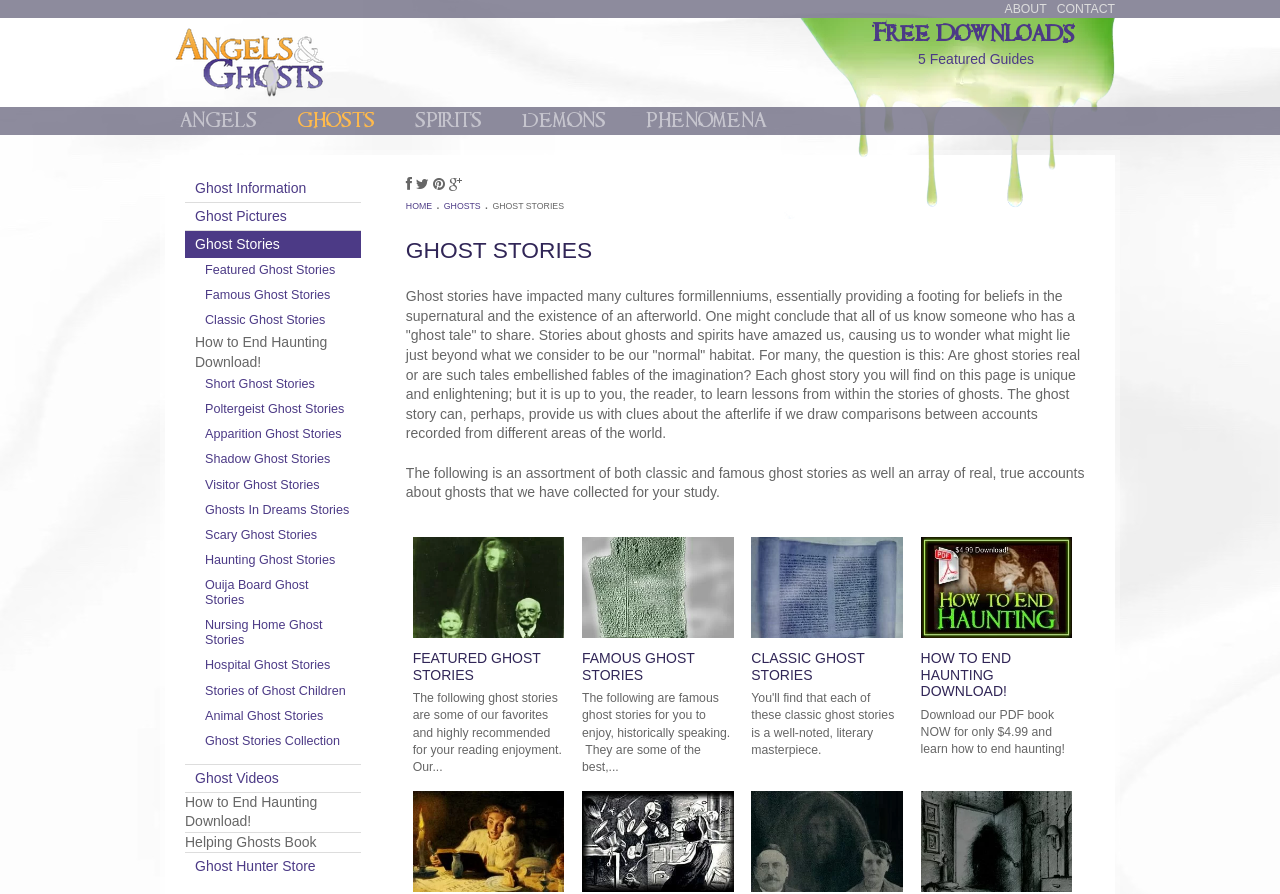Please determine the bounding box coordinates of the element to click on in order to accomplish the following task: "Click on ABOUT link". Ensure the coordinates are four float numbers ranging from 0 to 1, i.e., [left, top, right, bottom].

[0.785, 0.0, 0.818, 0.021]